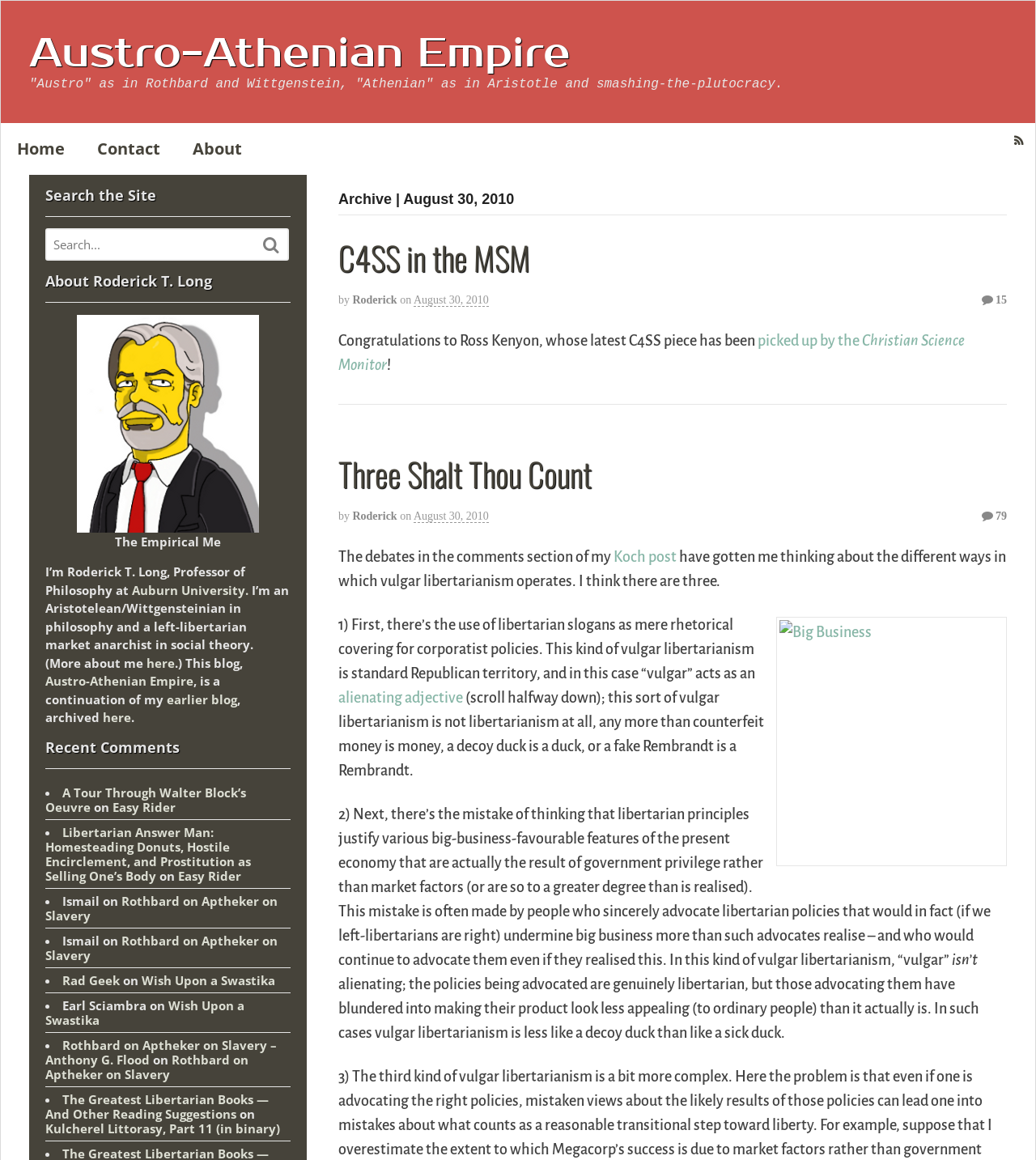What is the text of the first link on the webpage?
Refer to the image and respond with a one-word or short-phrase answer.

Austro-Athenian Empire